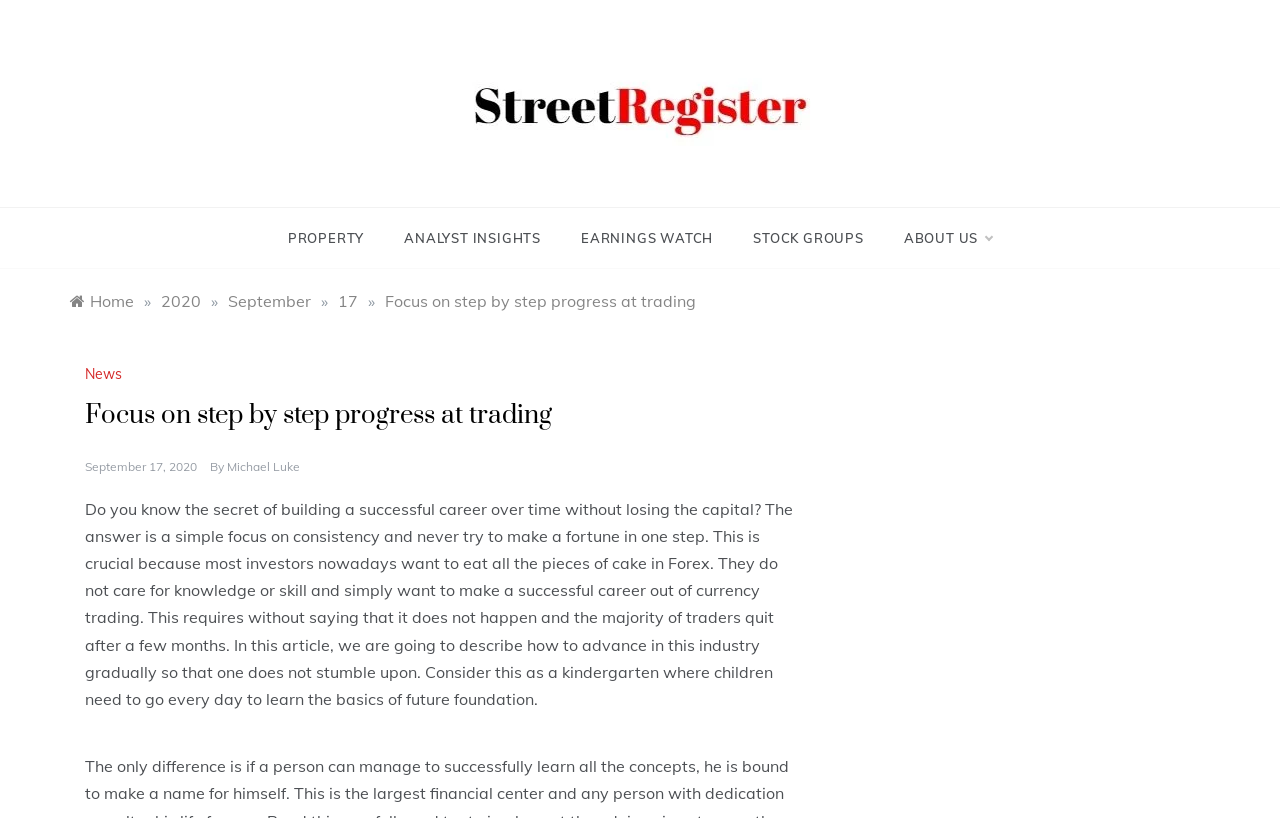Locate the bounding box coordinates of the clickable element to fulfill the following instruction: "View 'ANALYST INSIGHTS'". Provide the coordinates as four float numbers between 0 and 1 in the format [left, top, right, bottom].

[0.3, 0.254, 0.438, 0.328]